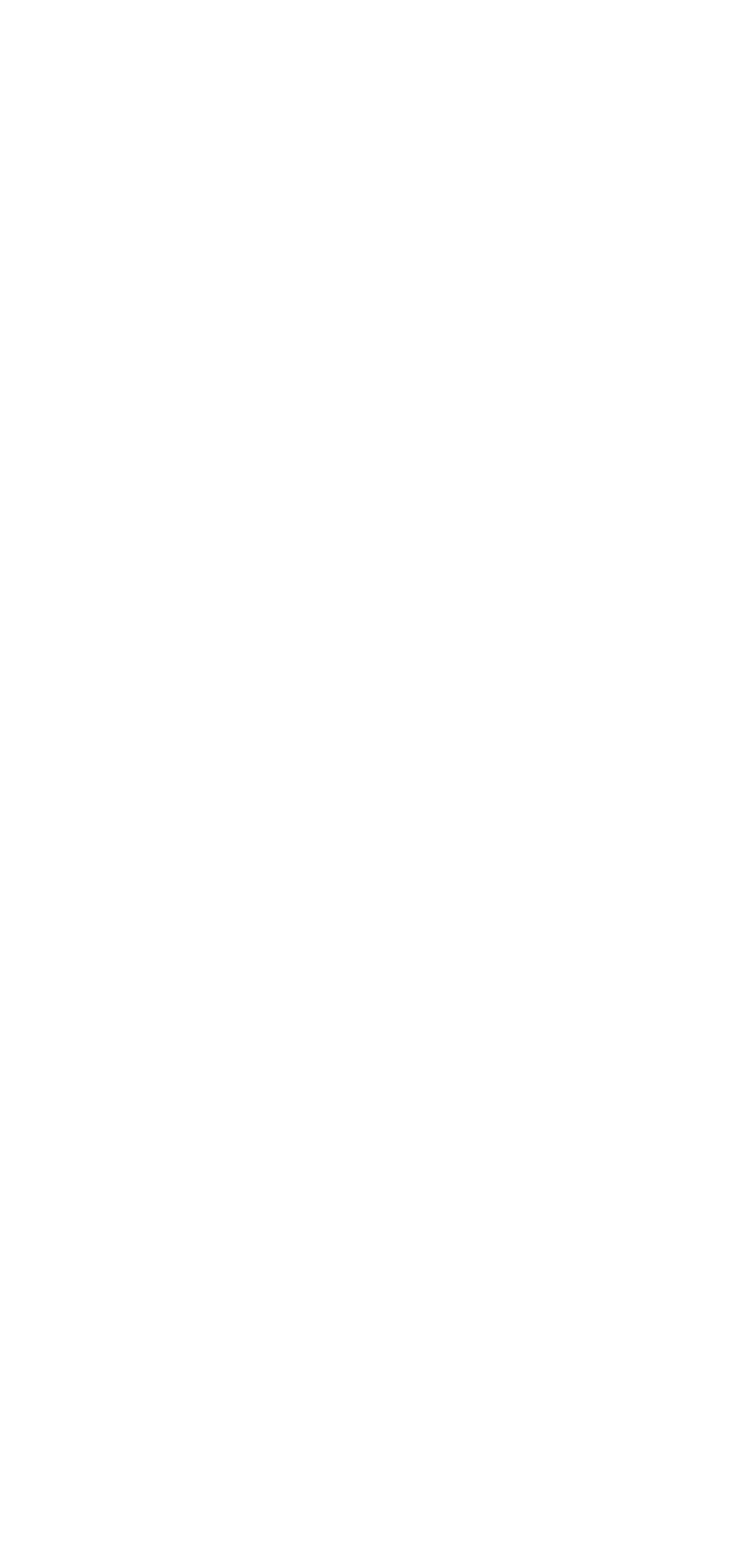What is the text above the 'Send' button?
Please give a detailed answer to the question using the information shown in the image.

I found the 'Send' button and looked at the text above it, which is a status indicator with the text 'live: polite atomic: True relevant: additions'.